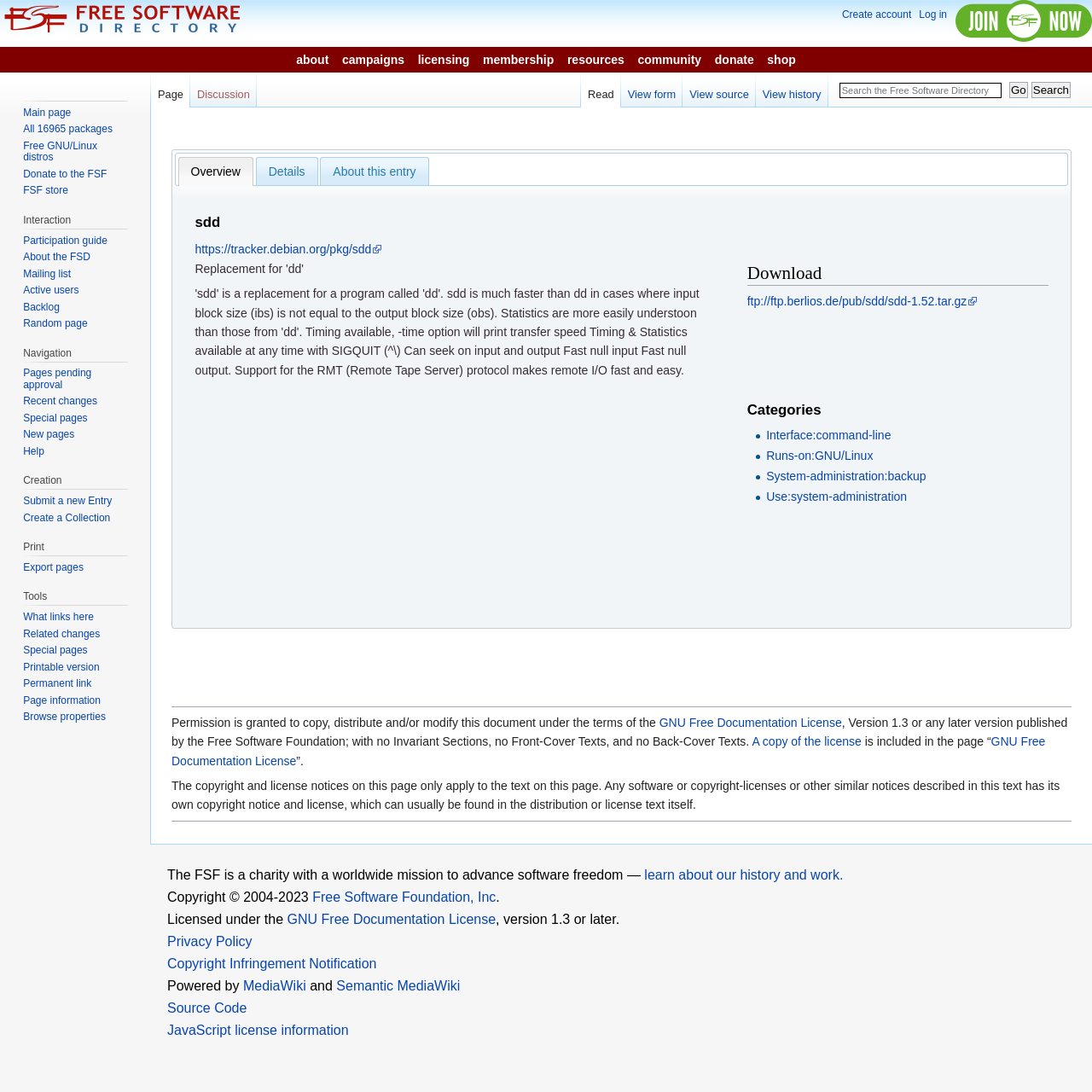Select the bounding box coordinates of the element I need to click to carry out the following instruction: "Click on the 'About this entry' tab".

[0.293, 0.144, 0.393, 0.17]